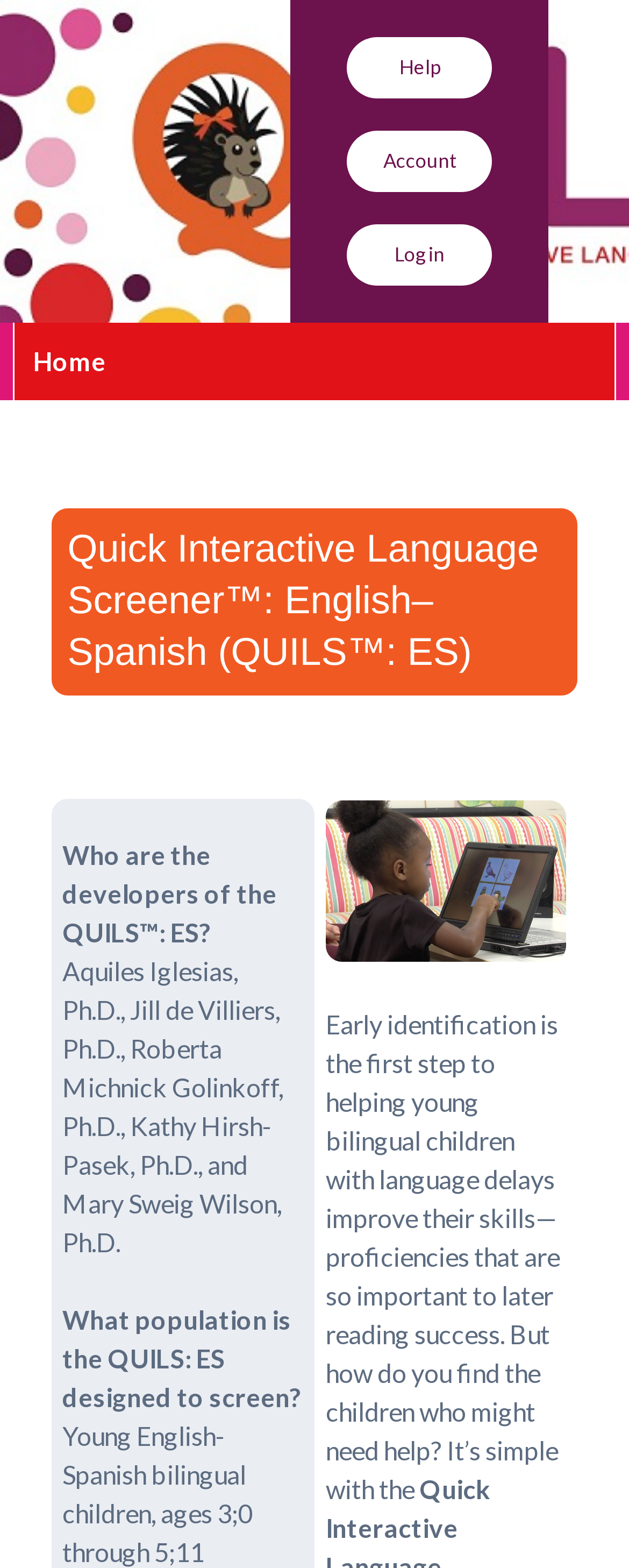Summarize the contents and layout of the webpage in detail.

The webpage is titled "QUILS: ES Quick Interactive Language Screener: English–Spanish". At the top, there is a navigation menu with three links: "Help", "Account", and "Log in", aligned horizontally and evenly spaced. 

Below the navigation menu, there is a prominent link "Home" that spans almost the entire width of the page. 

Above the "Home" link, there is a header section that contains the main title "Quick Interactive Language Screener™: English–Spanish (QUILS™: ES)" in a large font size. 

To the right of the main title, there is a small image with the description "AdobeStock_117543105".